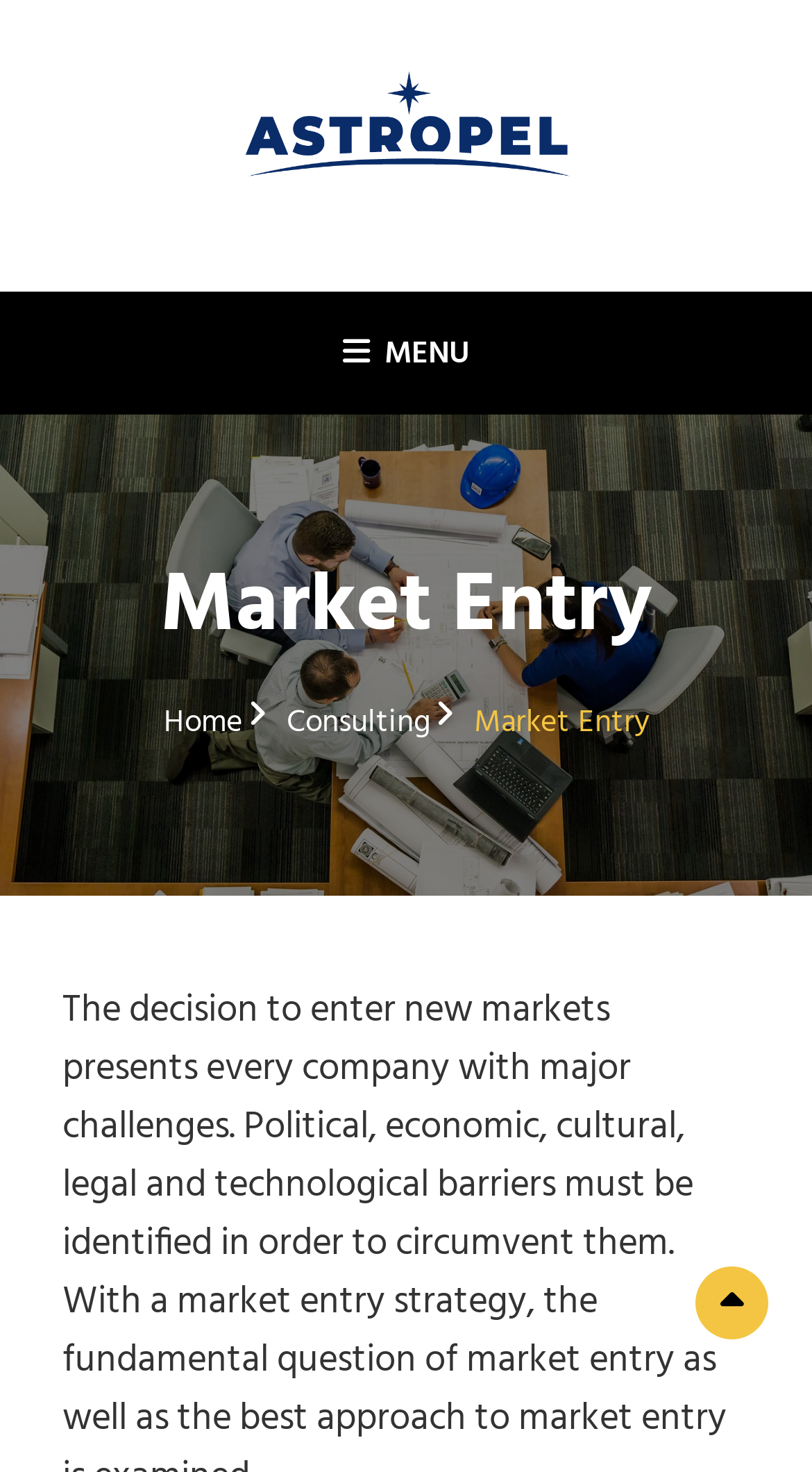Based on the element description "parent_node: ASTROPEL", predict the bounding box coordinates of the UI element.

[0.269, 0.04, 0.731, 0.134]